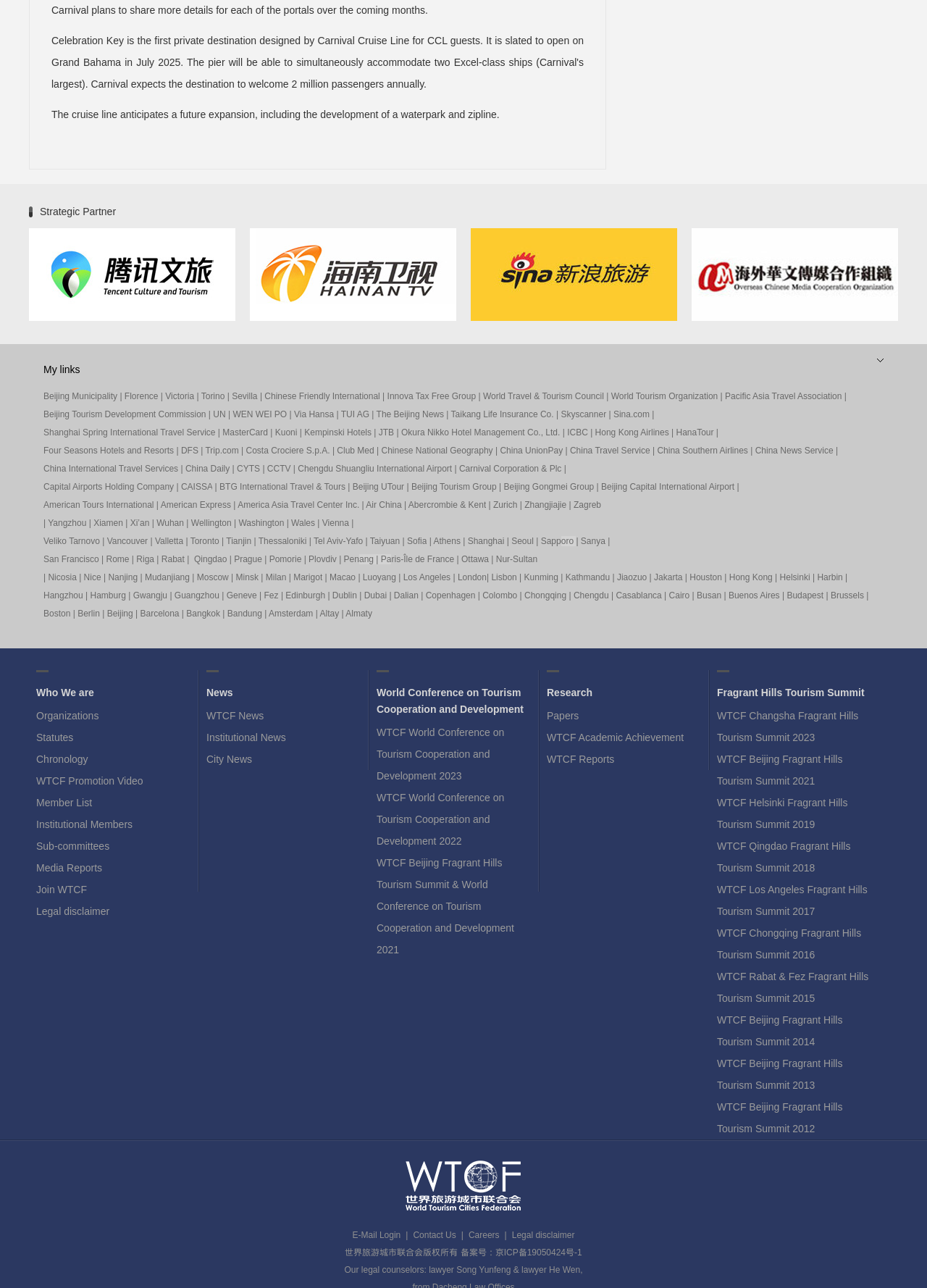Provide a brief response to the question using a single word or phrase: 
What is the name of the airport mentioned in the webpage?

Chengdu Shuangliu International Airport